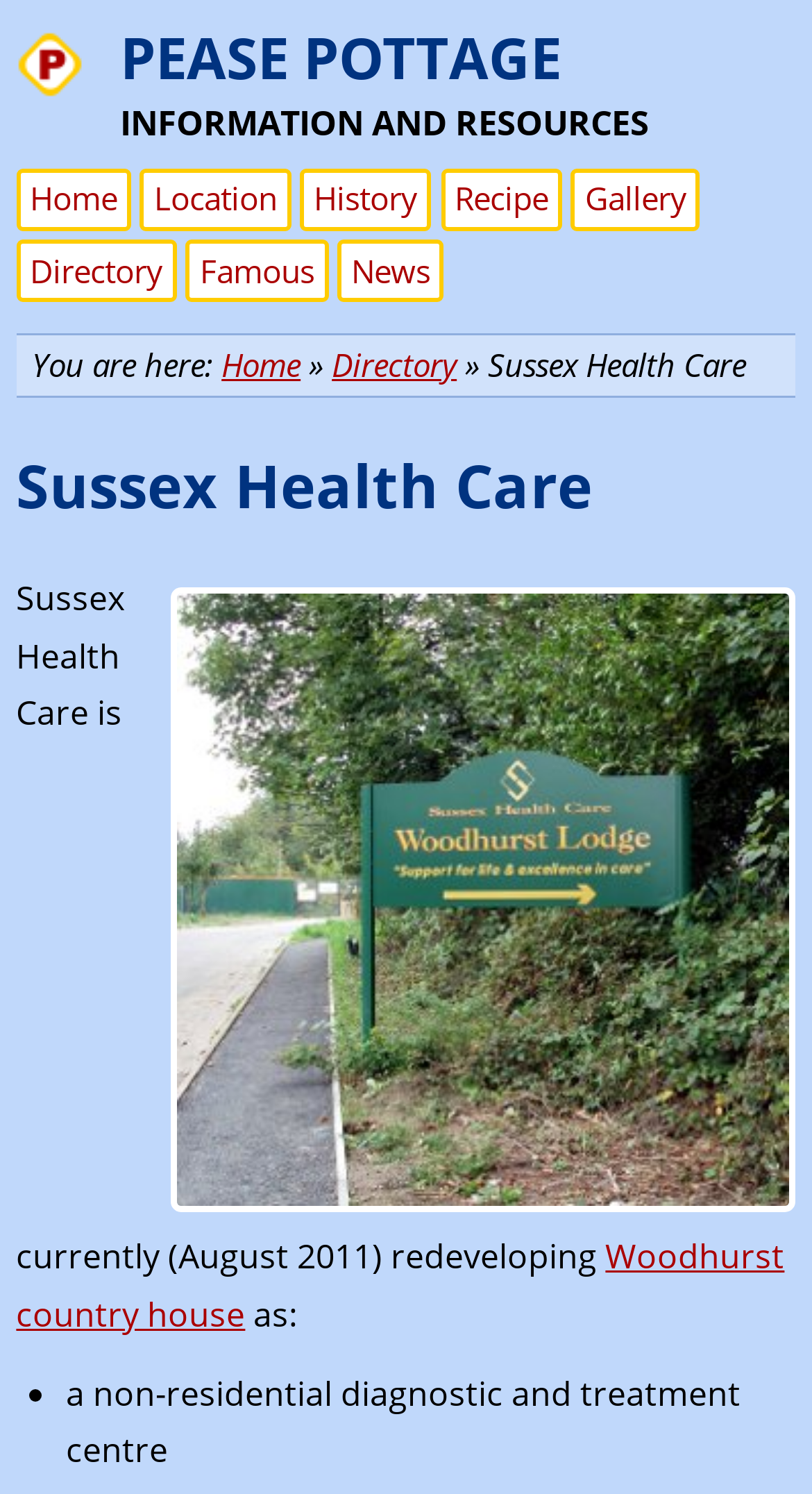Determine the bounding box coordinates of the element that should be clicked to execute the following command: "Click the 'Location' link".

[0.173, 0.113, 0.358, 0.154]